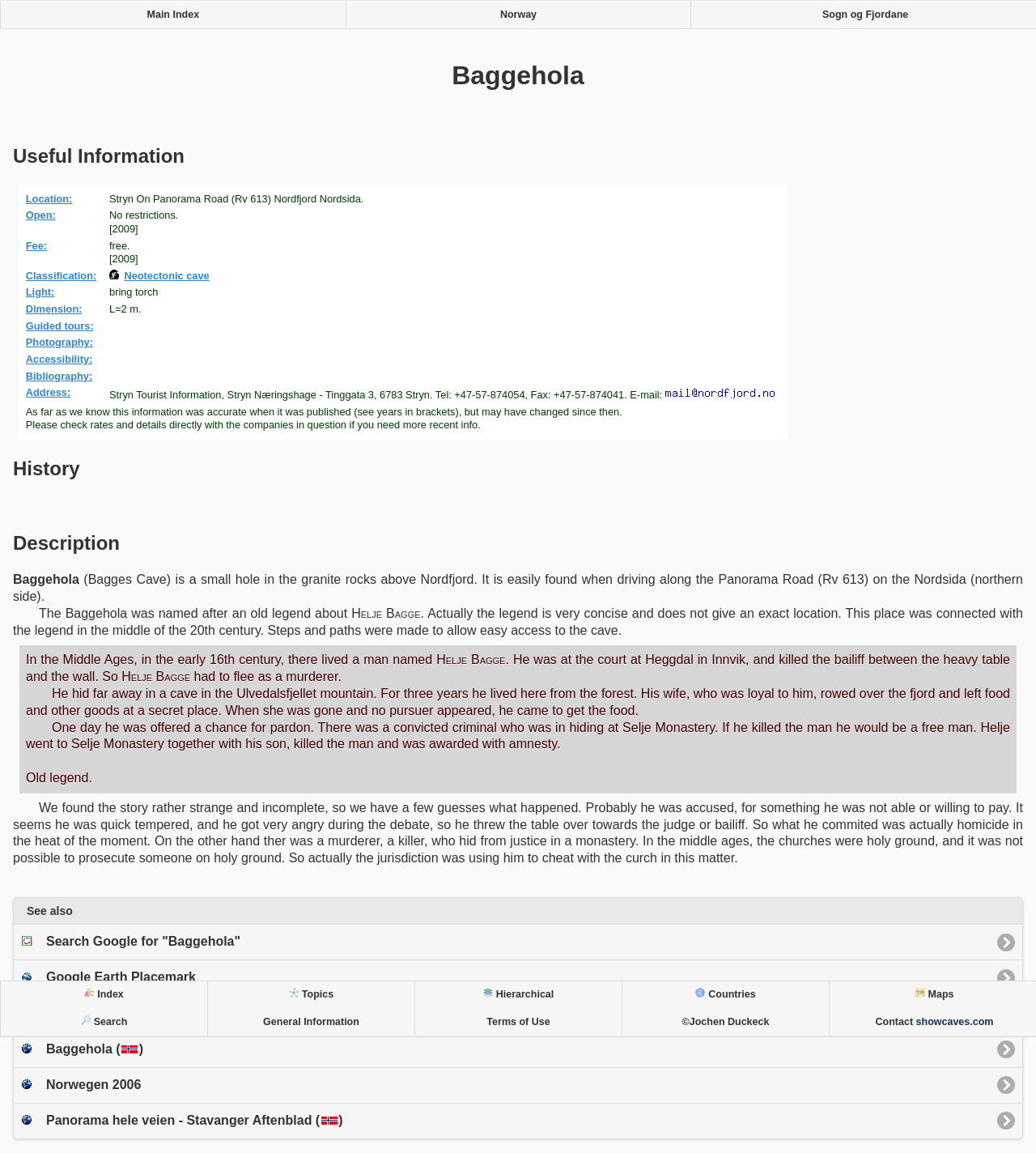Could you specify the bounding box coordinates for the clickable section to complete the following instruction: "Search for 'Baggehola' on Google"?

[0.012, 0.801, 0.988, 0.832]